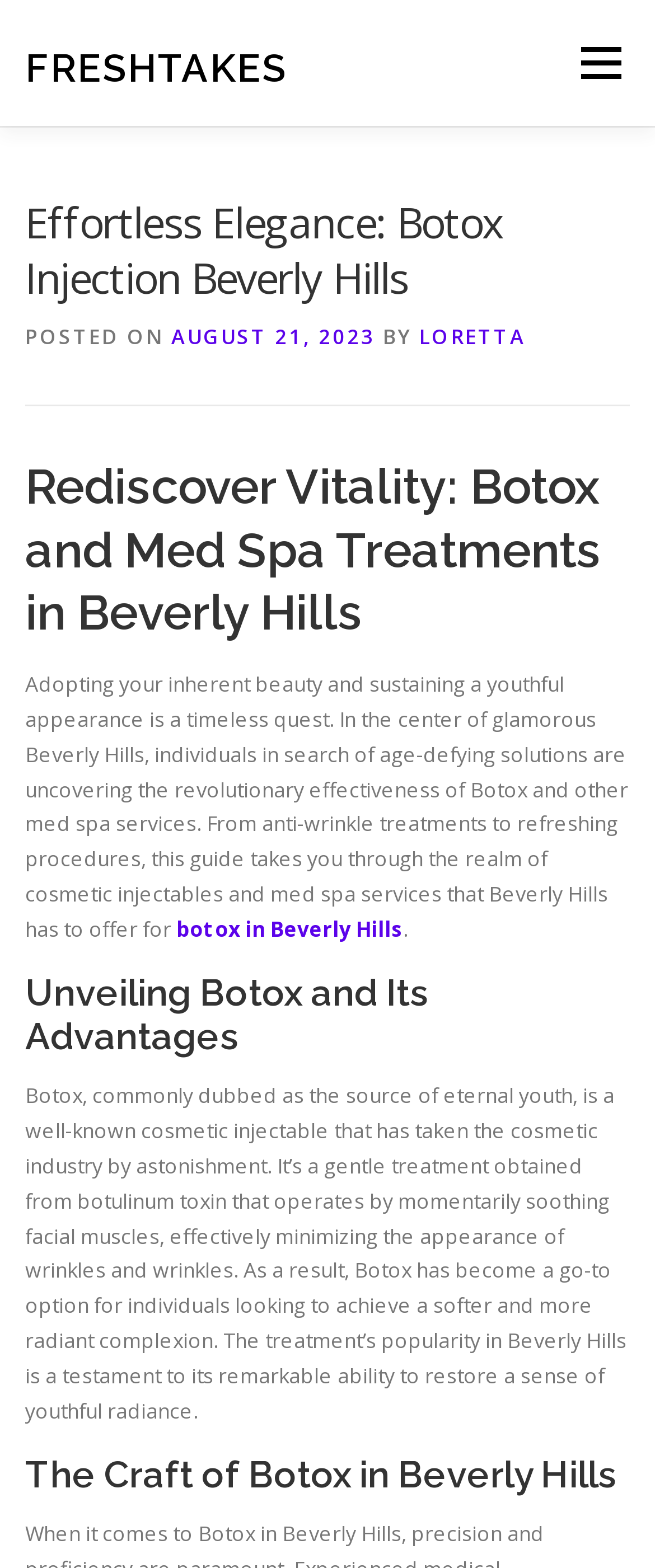Use a single word or phrase to answer this question: 
What is the location of the med spa services?

Beverly Hills